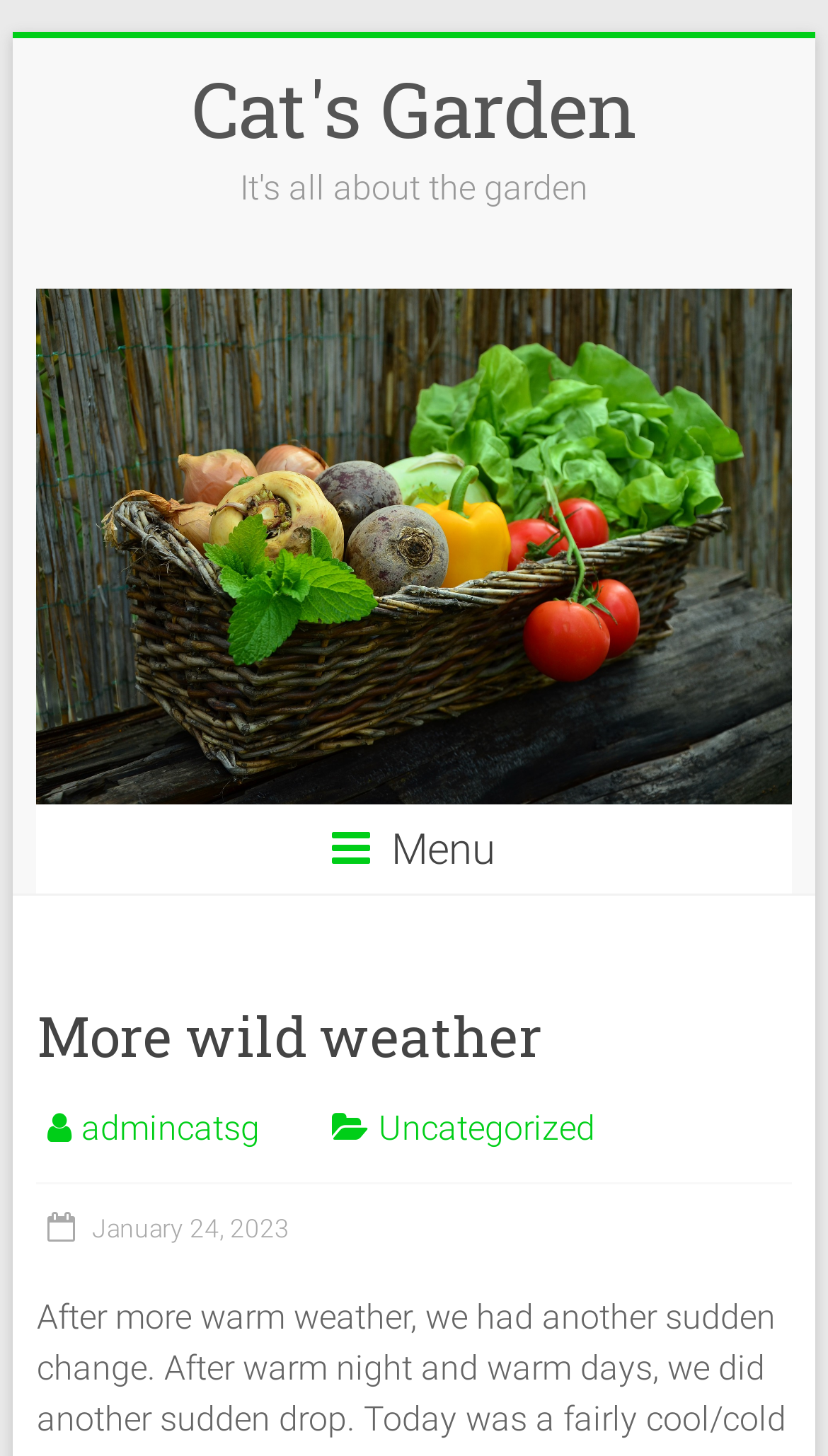Generate an in-depth caption that captures all aspects of the webpage.

The webpage is titled "More wild weather – Cat's Garden" and appears to be a blog or news article page. At the top-left corner, there is a "Skip to content" link. Below it, there is a large heading that spans almost the entire width of the page, displaying the title "Cat's Garden". 

To the right of the heading, there is a link with the same text "Cat's Garden". Below the heading, there is a large image that takes up most of the page's width, also labeled as "Cat's Garden". 

Further down, there is a menu section, indicated by a heading with a hamburger icon (\uf0c9). Within this menu section, there are several links, including "More wild weather", "admincatsg", "Uncategorized", and a date link "January 24, 2023" with a clock icon (\uf133). The date link also contains a time element.